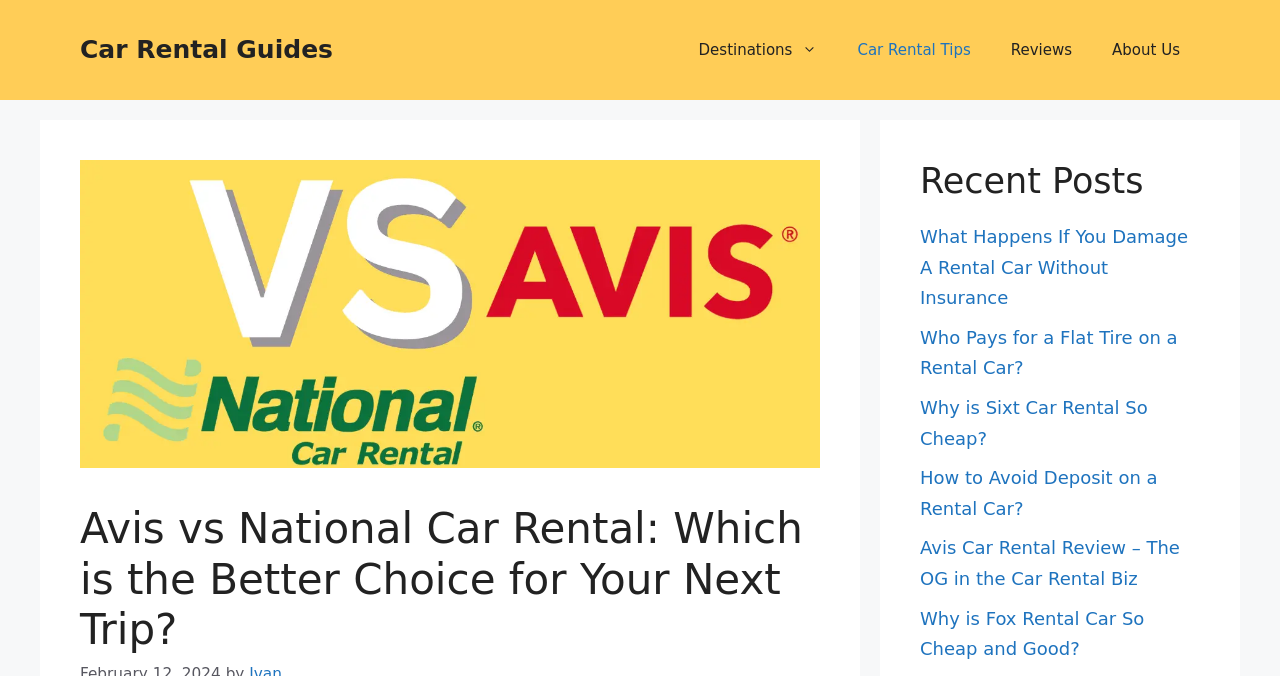Identify the primary heading of the webpage and provide its text.

Avis vs National Car Rental: Which is the Better Choice for Your Next Trip?